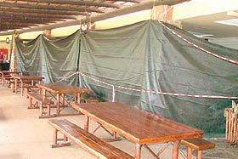Answer this question in one word or a short phrase: What event is the park preparing for?

2010 Soccer World Cup